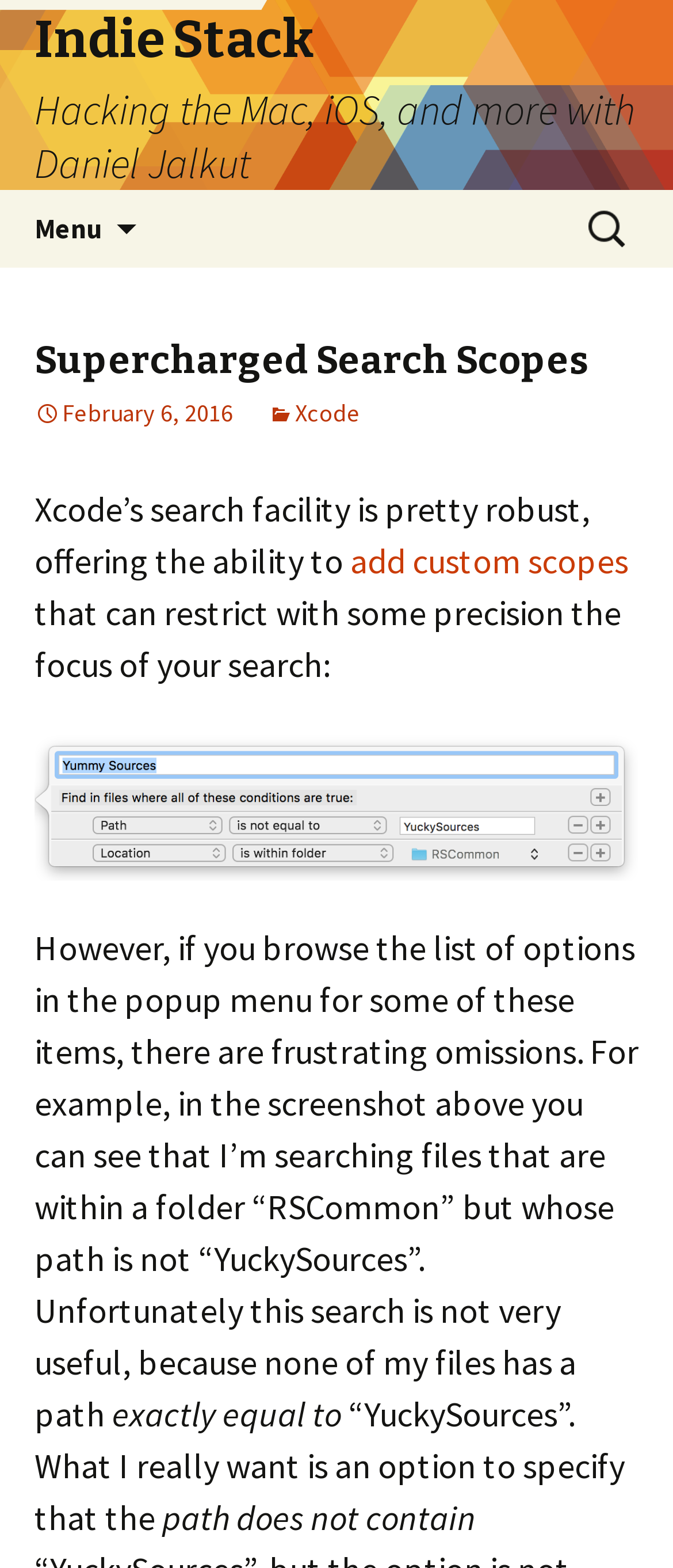Reply to the question with a single word or phrase:
What is the purpose of the search box?

Search for: